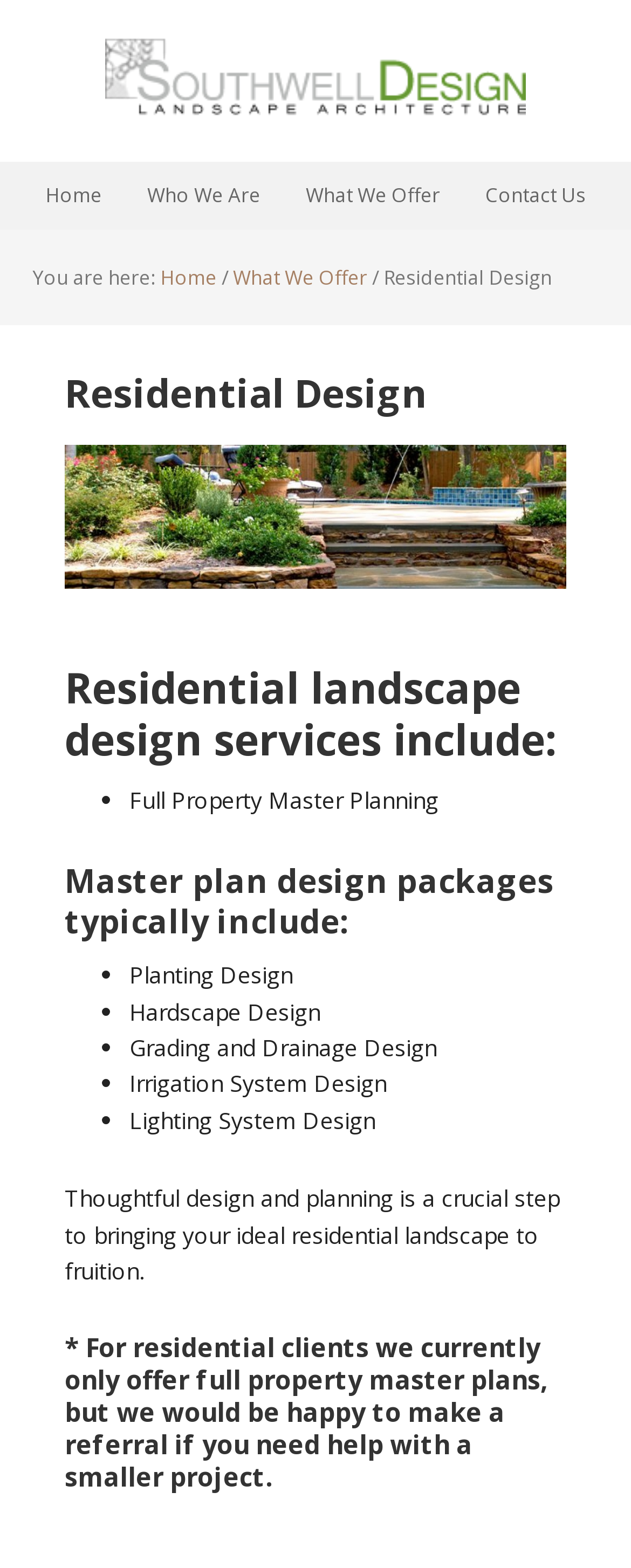Locate the bounding box coordinates of the UI element described by: "Automate". Provide the coordinates as four float numbers between 0 and 1, formatted as [left, top, right, bottom].

None